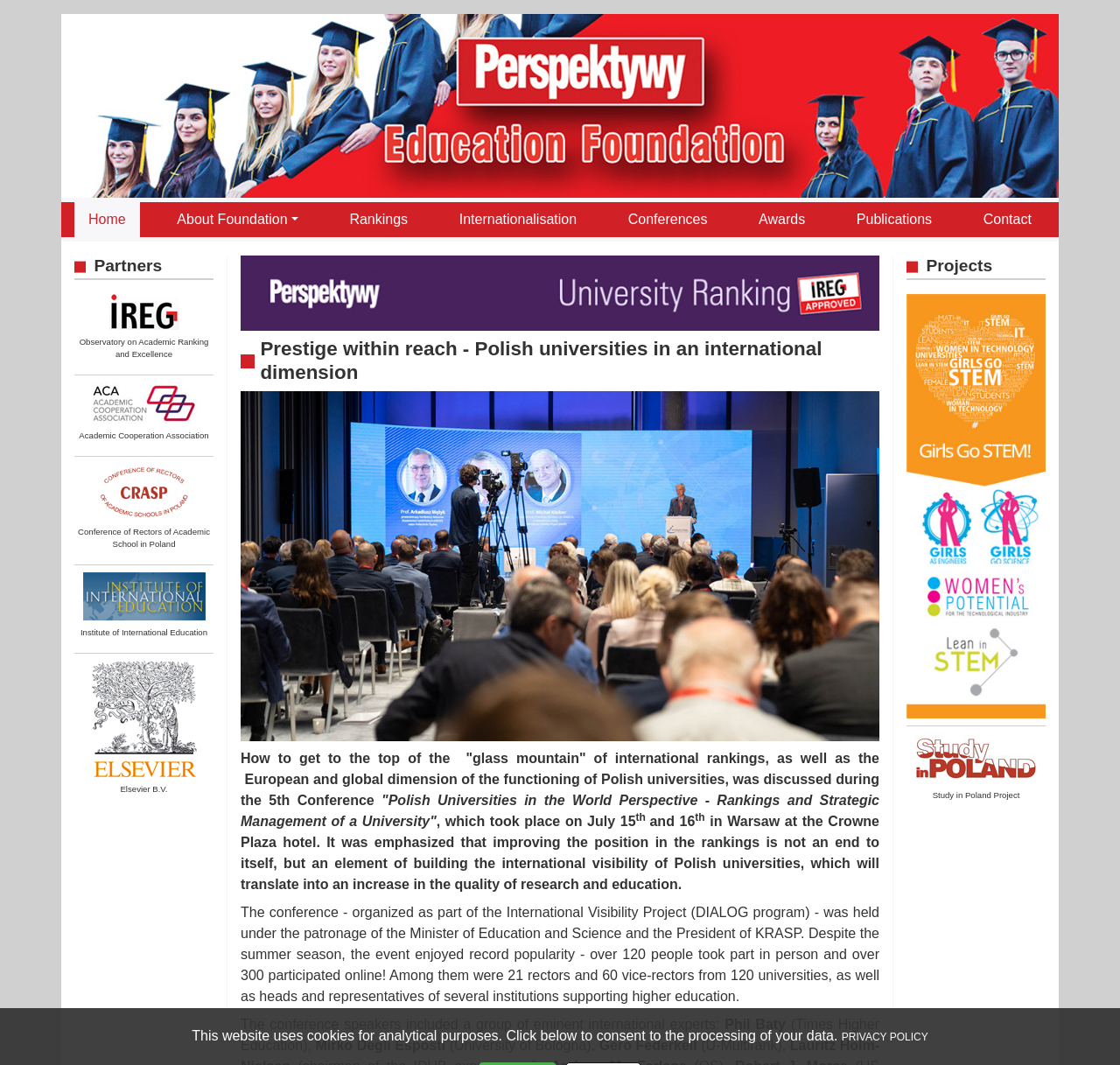Identify the bounding box coordinates of the region that should be clicked to execute the following instruction: "Click PRIVACY POLICY".

[0.751, 0.968, 0.829, 0.979]